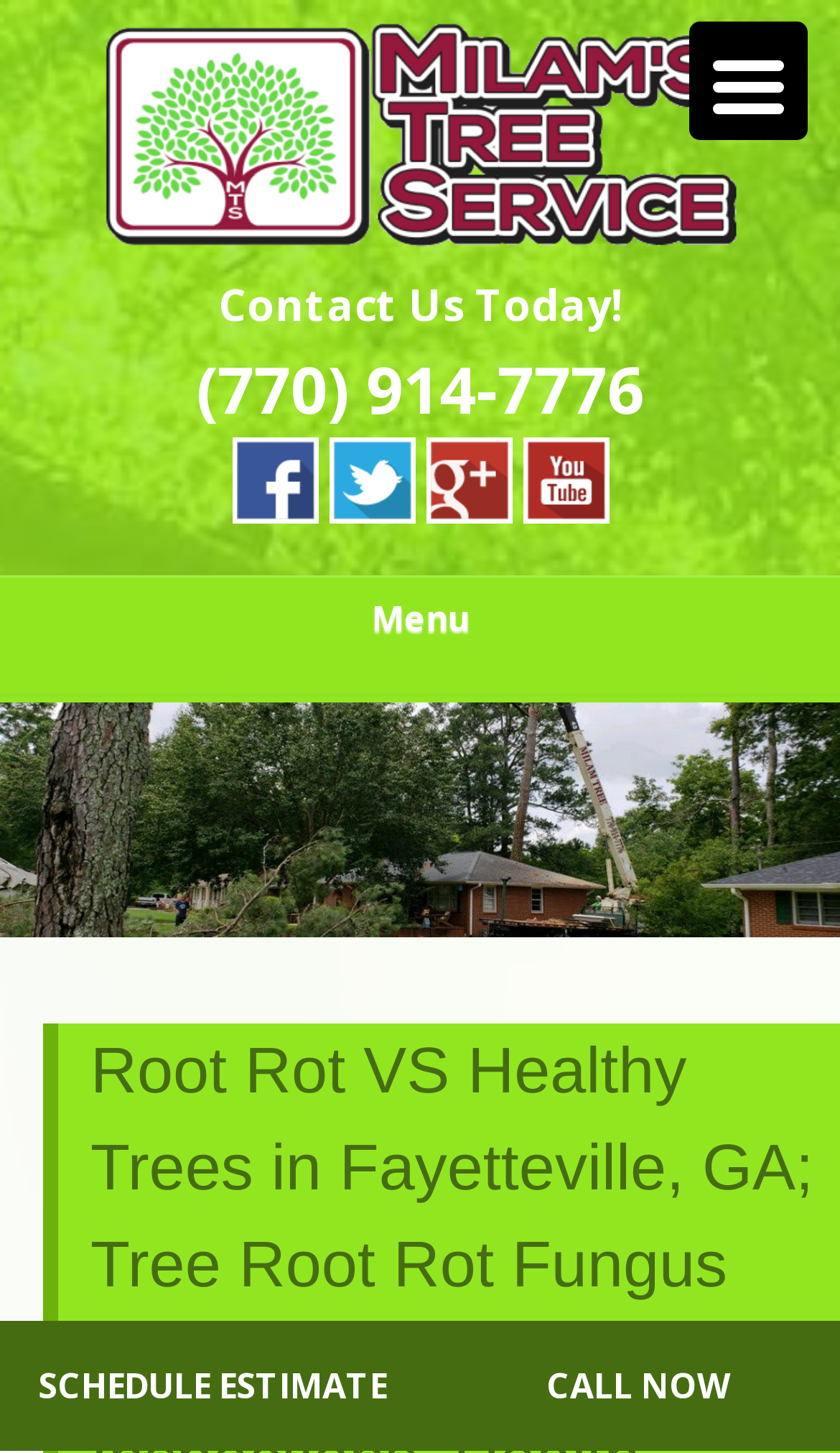Indicate the bounding box coordinates of the element that must be clicked to execute the instruction: "Click on the 'Labour Market' heading". The coordinates should be given as four float numbers between 0 and 1, i.e., [left, top, right, bottom].

None